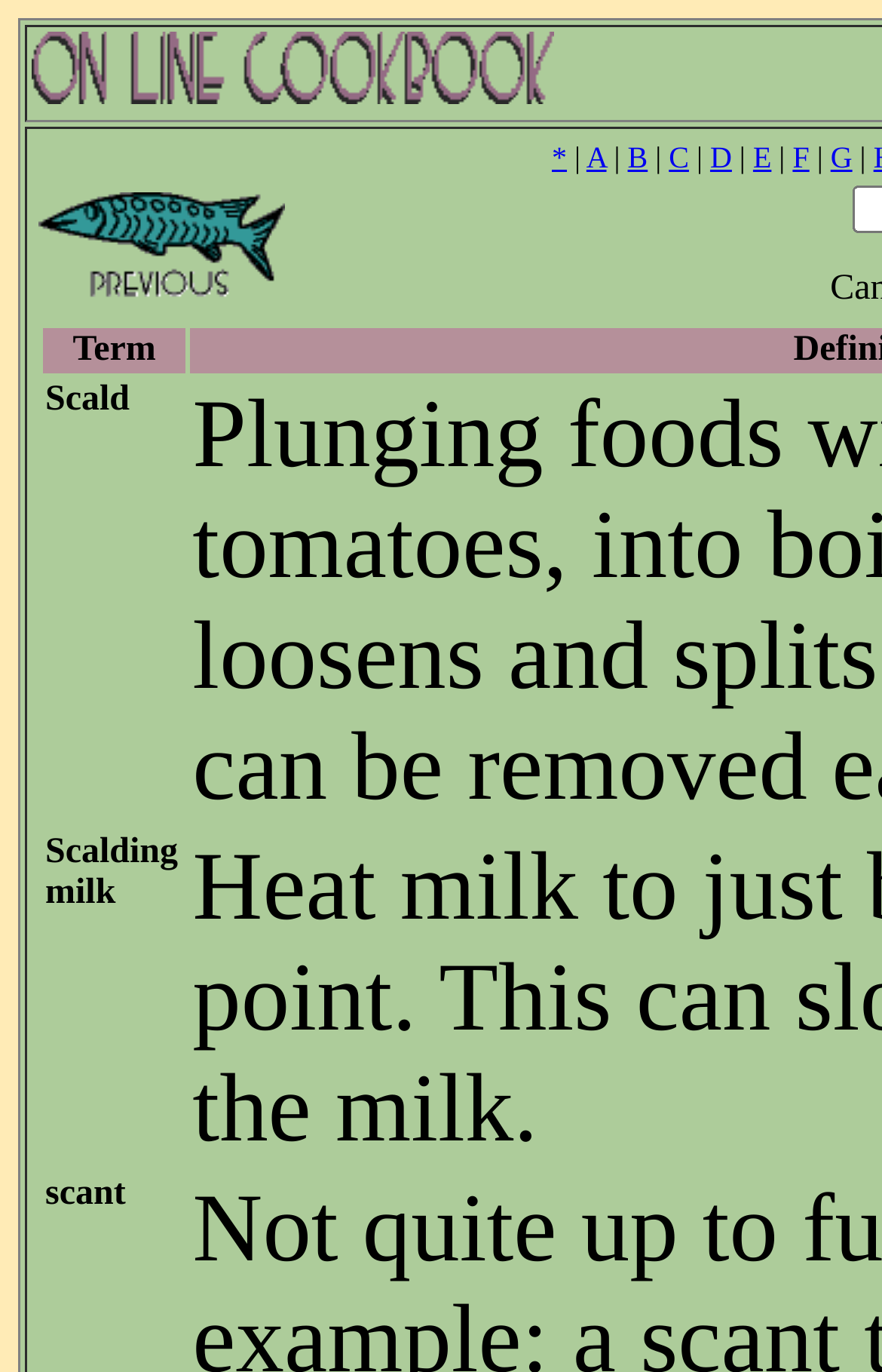Locate the bounding box coordinates of the element I should click to achieve the following instruction: "browse recipes starting with the letter A".

[0.665, 0.102, 0.688, 0.127]